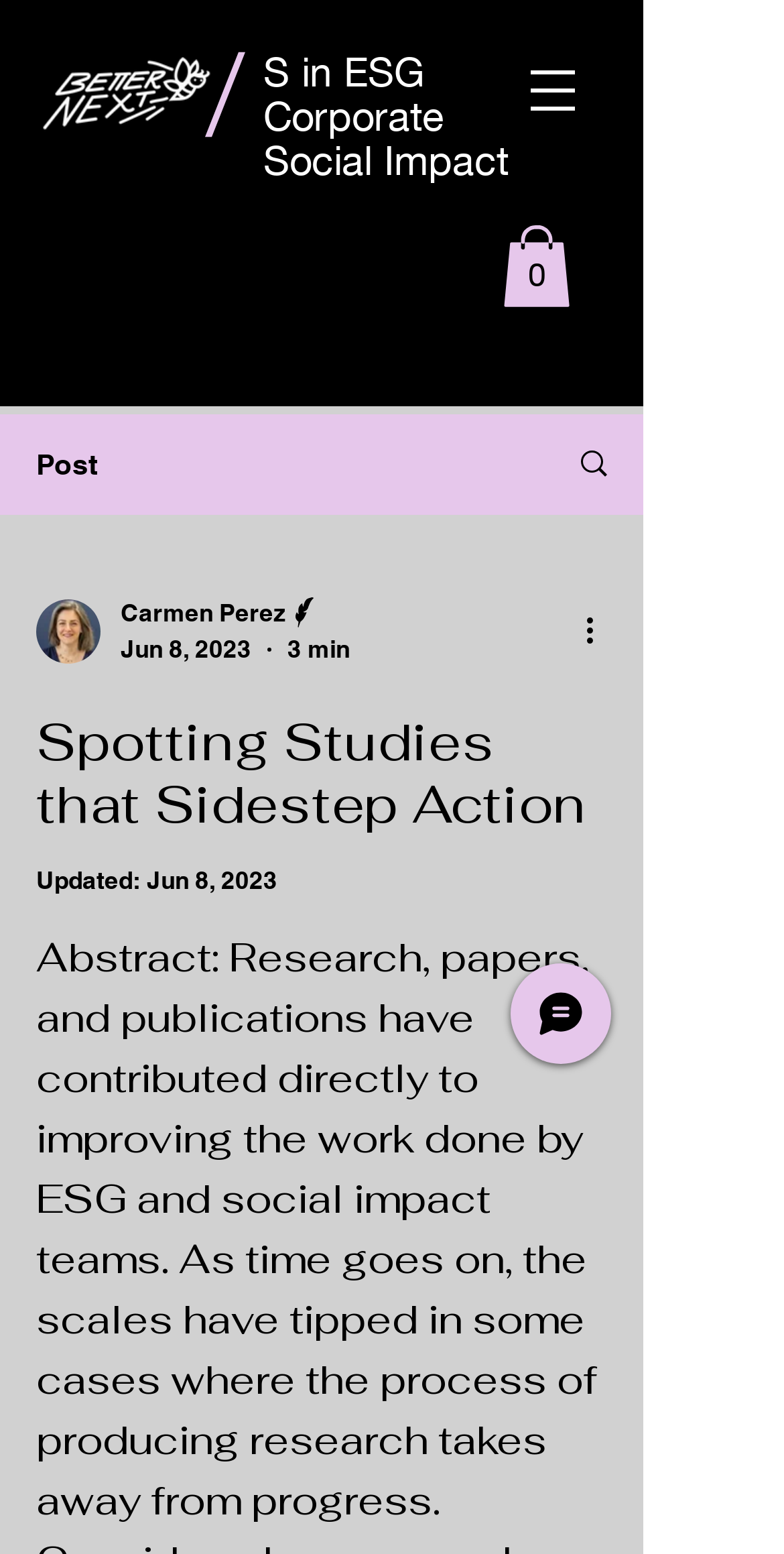Please determine the bounding box coordinates for the element with the description: "parent_node: Carmen Perez".

[0.046, 0.385, 0.128, 0.427]